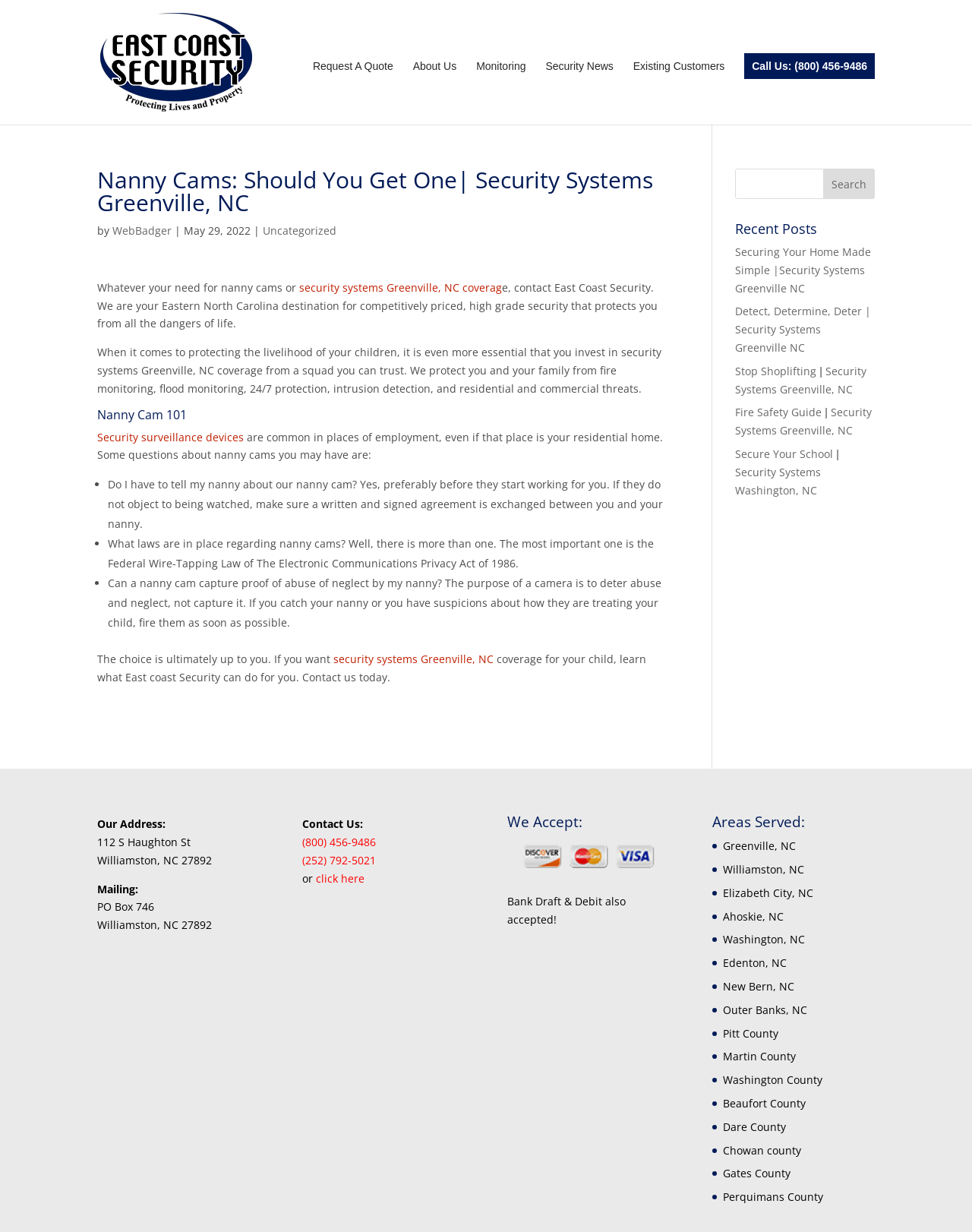Identify the bounding box coordinates of the part that should be clicked to carry out this instruction: "Read recent post 'Securing Your Home Made Simple |Security Systems Greenville NC'".

[0.756, 0.199, 0.896, 0.24]